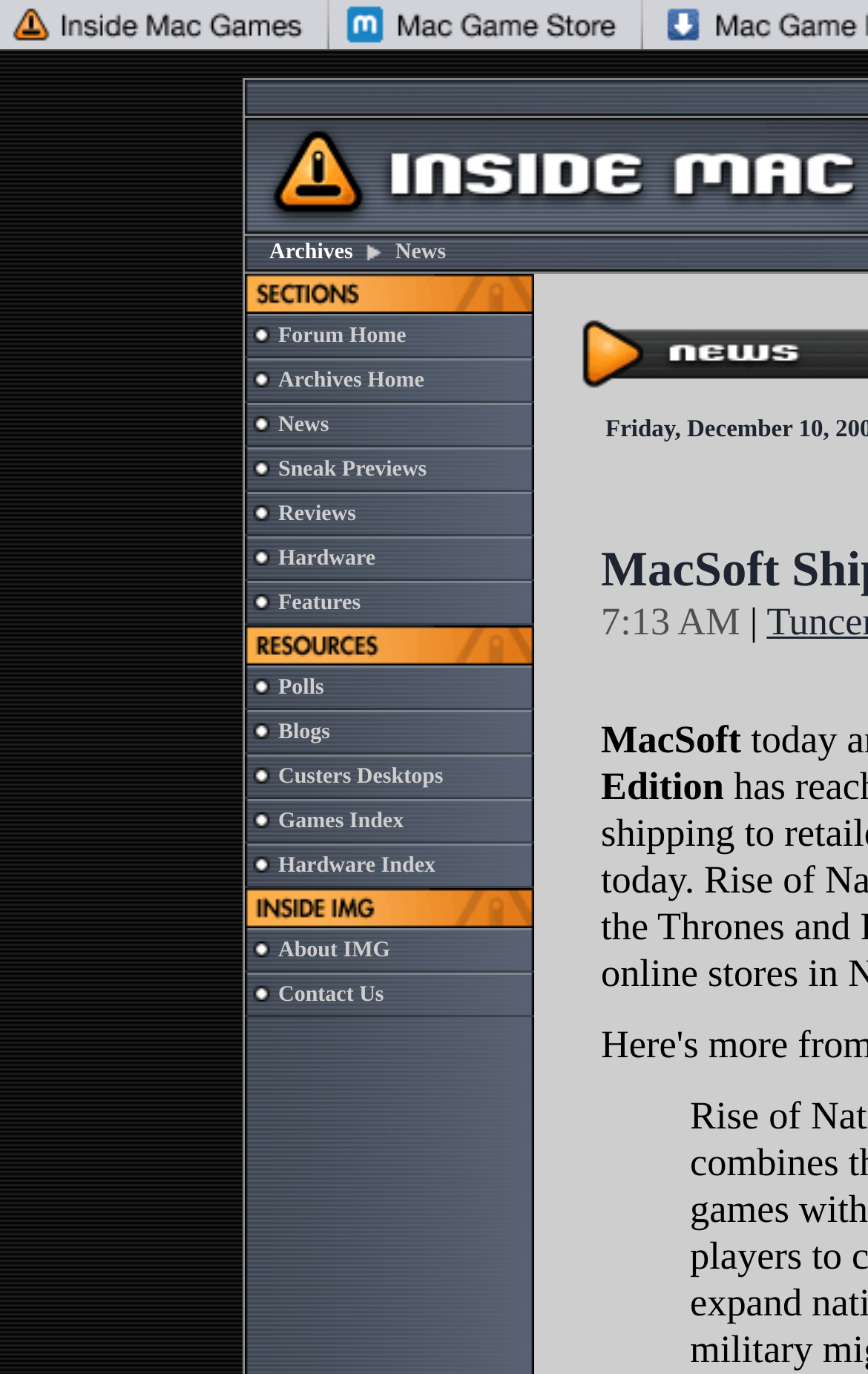Produce an extensive caption that describes everything on the webpage.

The webpage is titled "Inside Mac Games: News" and appears to be a news and information website focused on Mac games. At the top of the page, there are two links, one on the left and one on the right, which are likely navigation links. Below these links, there is a table with multiple rows and columns, containing various elements such as images, links, and text.

On the left side of the page, there is a column of images, each with a corresponding link below it. These links have text such as "Archives", "Forum Home", "News", "Sneak Previews", "Reviews", and "Hardware", suggesting that they are categories or sections of the website.

To the right of this column, there is a larger table with multiple rows, each containing an image and a link. The links have text such as "Inside Mac Games Sections", "Forum Home", "Archives Home", and "News", which may be subcategories or specific pages within the website.

There are also several images scattered throughout the page, some of which appear to be icons or logos, while others may be screenshots or graphics related to Mac games. Overall, the webpage appears to be a hub for news, information, and resources related to Mac games, with various sections and categories for users to explore.